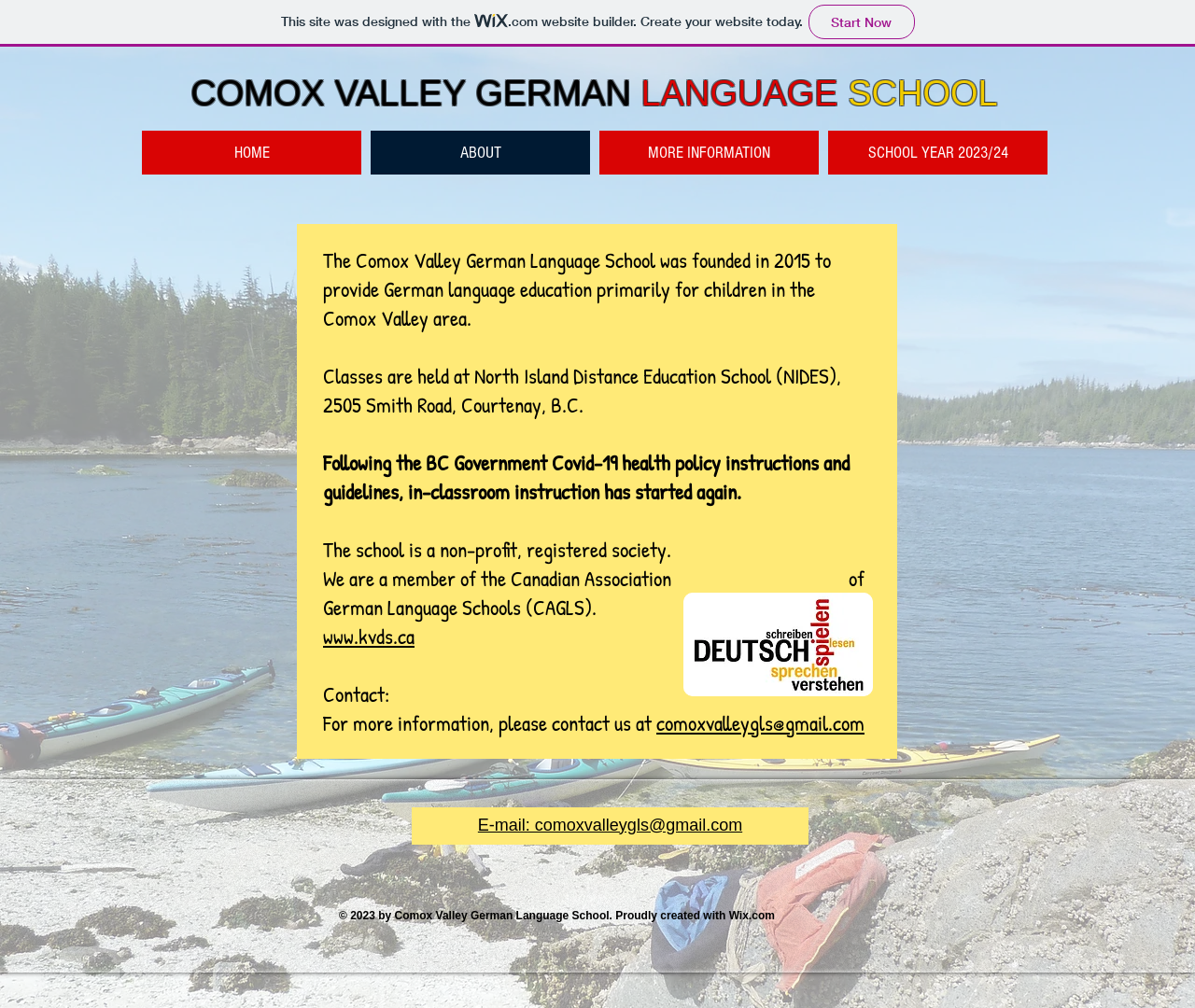Determine the bounding box coordinates of the element that should be clicked to execute the following command: "Visit the 'ABOUT' page".

[0.31, 0.129, 0.494, 0.173]